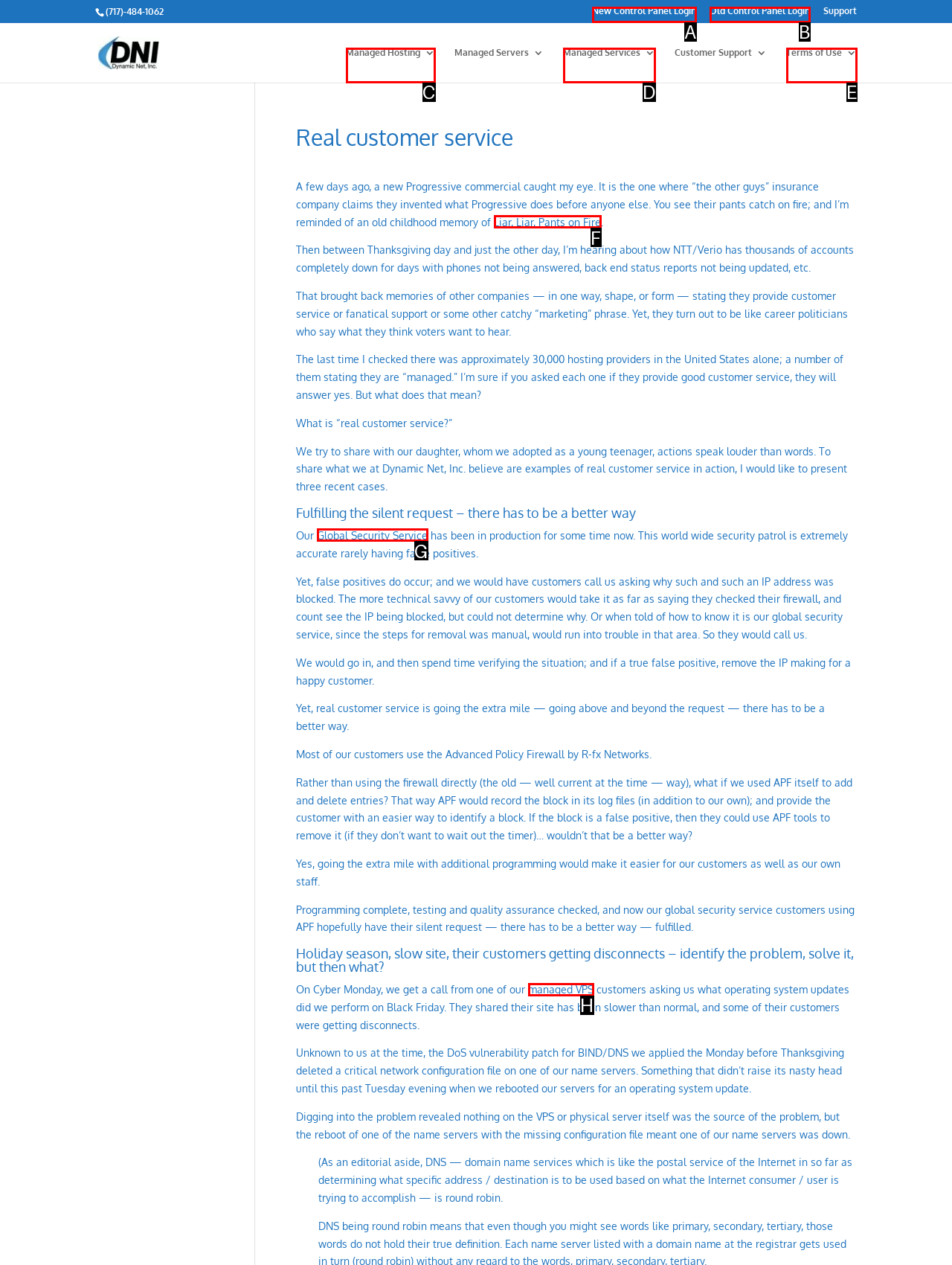Identify the letter that best matches this UI element description: Our products
Answer with the letter from the given options.

None